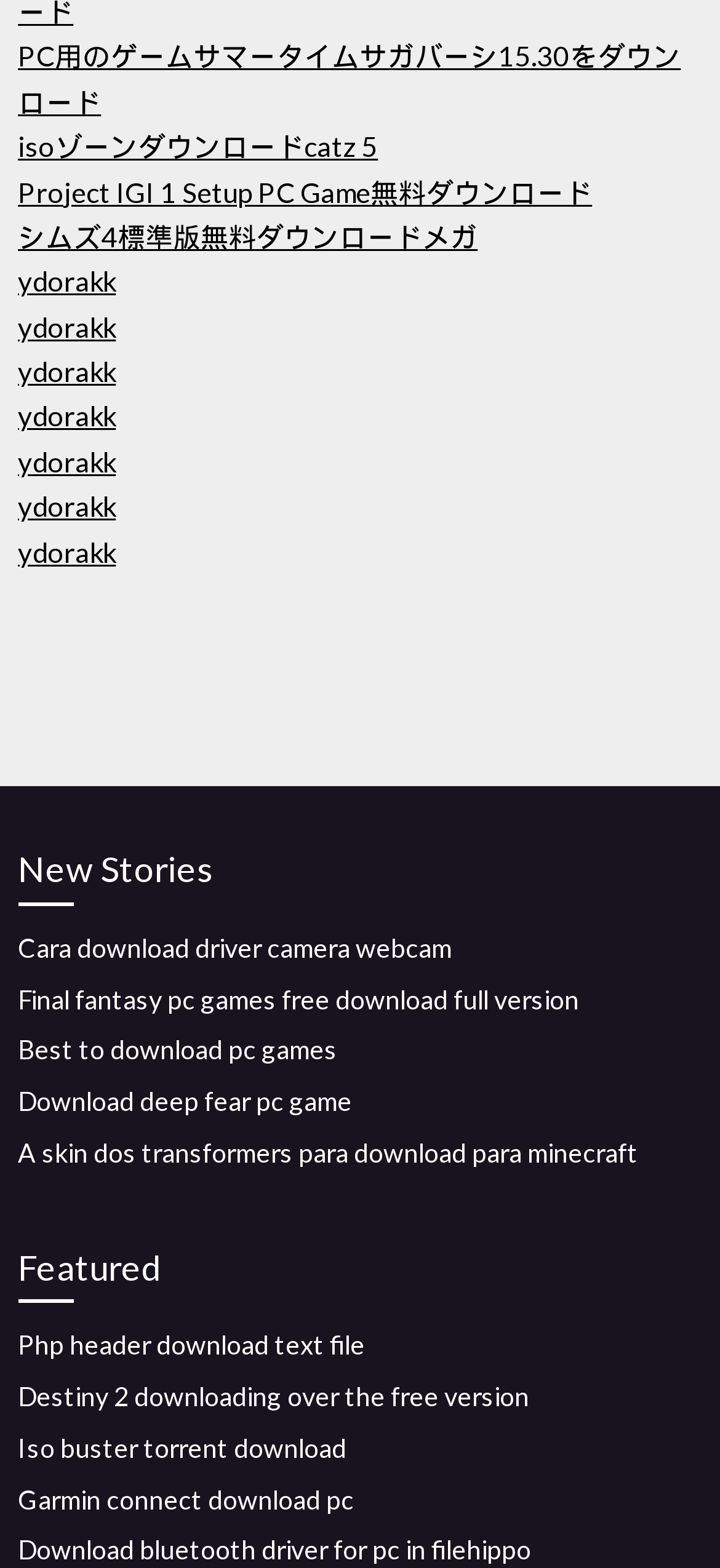Can you show the bounding box coordinates of the region to click on to complete the task described in the instruction: "Download Garmin Connect for PC"?

[0.025, 0.946, 0.492, 0.966]